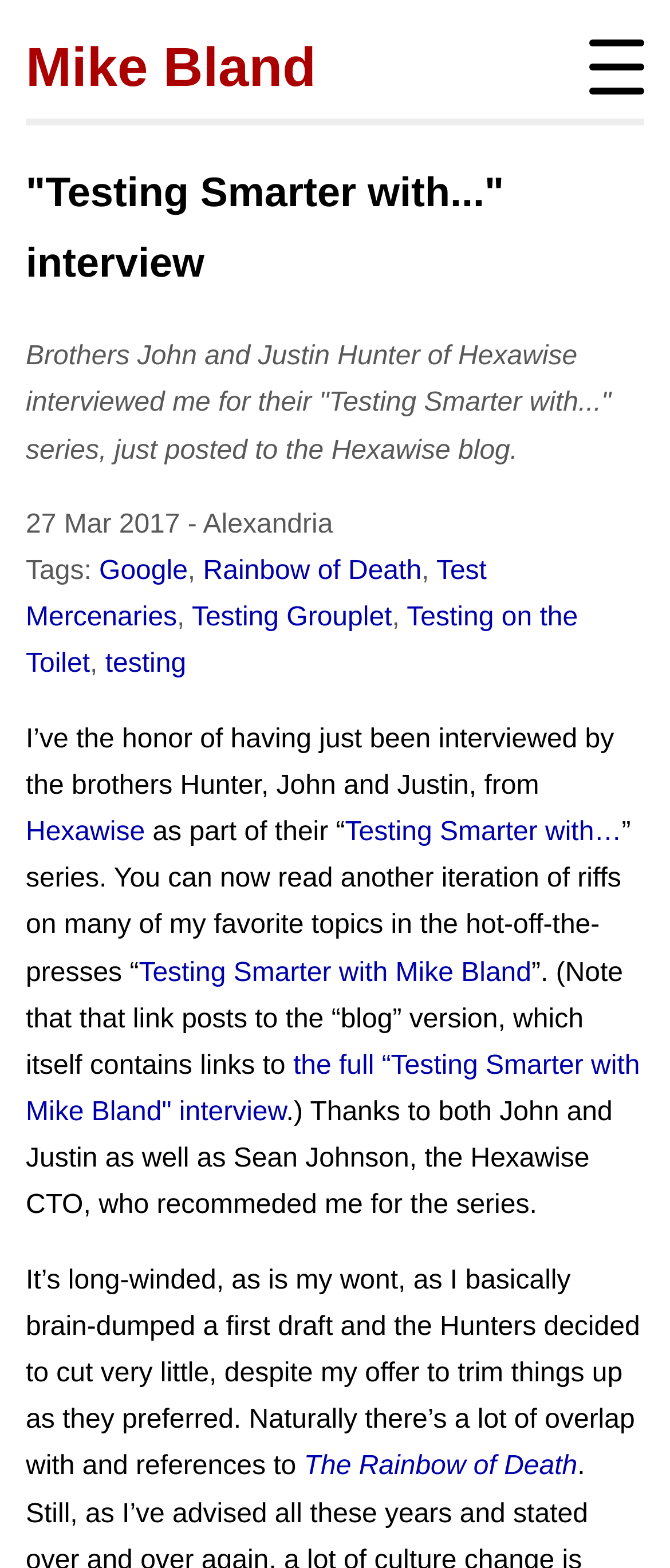Analyze and describe the webpage in a detailed narrative.

This webpage is about Mike Bland's interview with Hexawise, titled "Testing Smarter with...". At the top, there is a heading with Mike Bland's name, followed by a link to his profile. Below that, there is a section with Mike's contact information, including his email address, GitHub profile, LinkedIn profile, and Atom feed.

On the left side of the page, there is a navigation menu with several links, including "About", "Posts", "Featured", "Activity", and "Site info". Each of these links has a list of sub-links below it. For example, under "Posts", there are links to "subscribe", "archives", and "tags".

The main content of the page is the interview with Mike Bland, which is divided into several paragraphs. The interview is introduced with a heading and a brief description of the "Testing Smarter with..." series. The text is quite long and includes several links to other websites and articles, including "The Rainbow of Death" and "Testing on the Toilet".

There is also a search box on the page, located below the navigation menu, which allows users to search Mike Bland's website using Google. At the bottom of the page, there are several links to Mike's portfolio, presentations, publications, and prior works.

Overall, the webpage has a simple and clean design, with a focus on providing easy access to Mike Bland's interview and other related content.